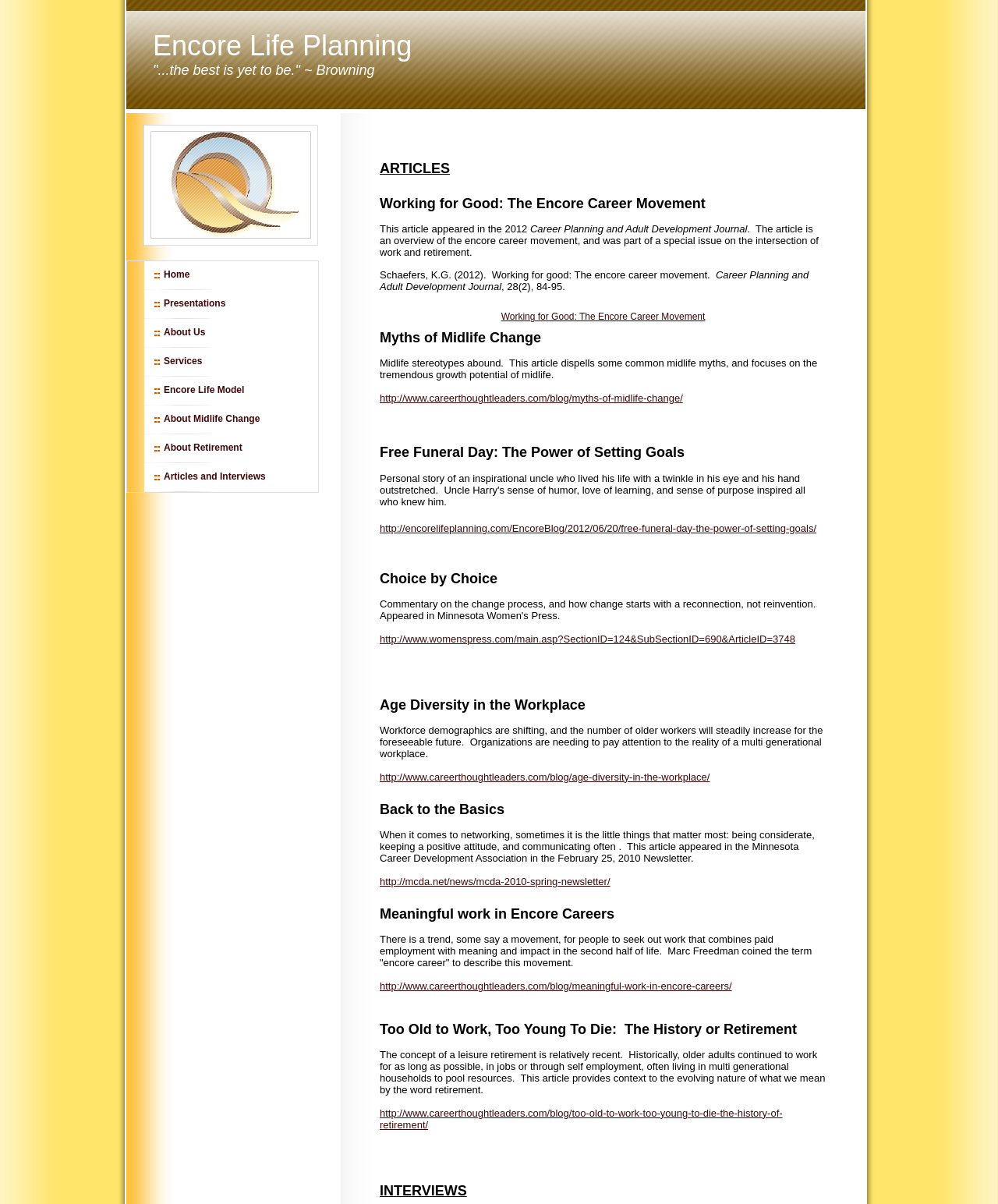Determine the bounding box coordinates for the area that should be clicked to carry out the following instruction: "Read Working for Good: The Encore Career Movement".

[0.502, 0.258, 0.707, 0.267]